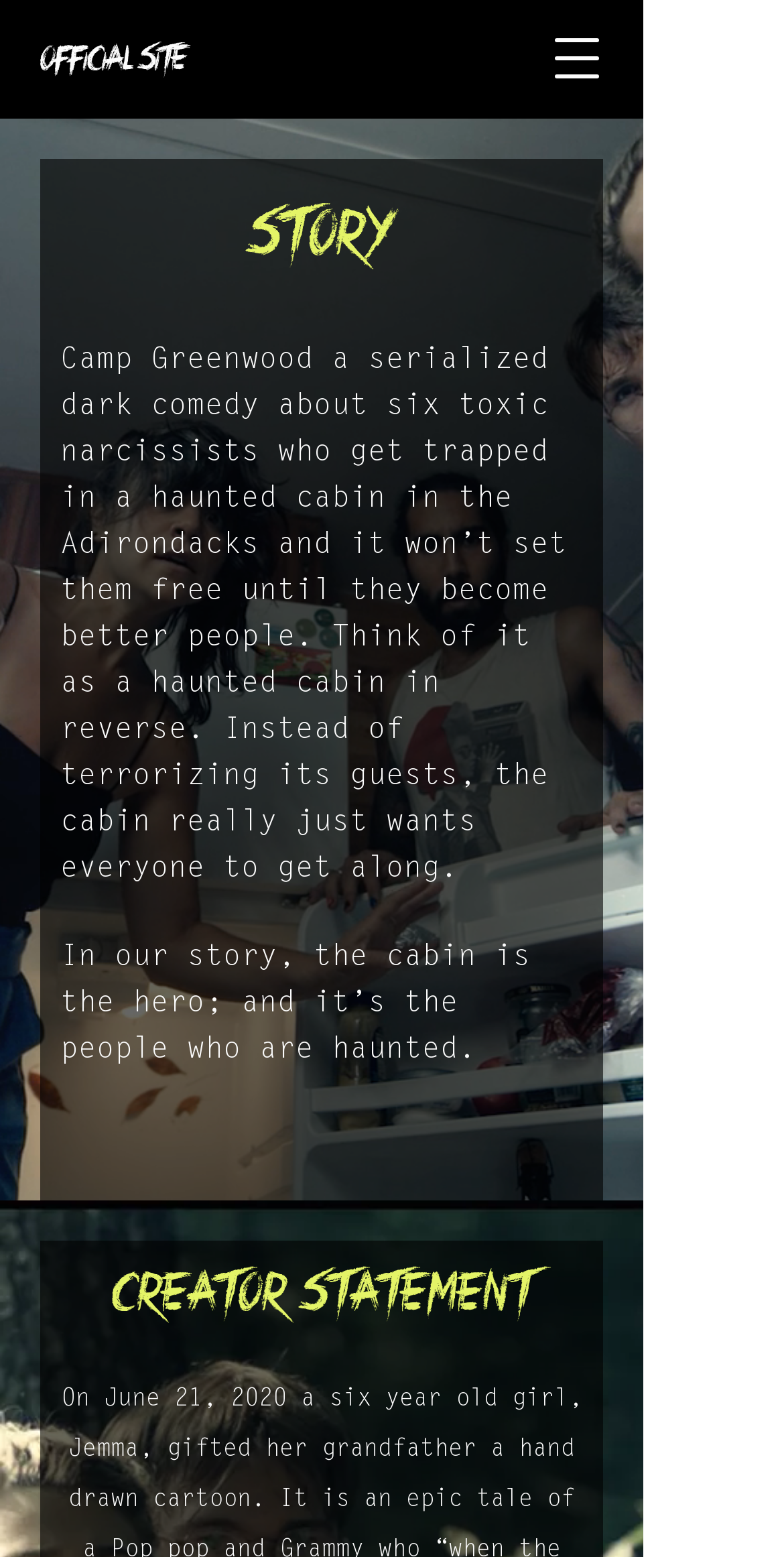What is the role of the cabin in the story?
Refer to the screenshot and respond with a concise word or phrase.

The hero